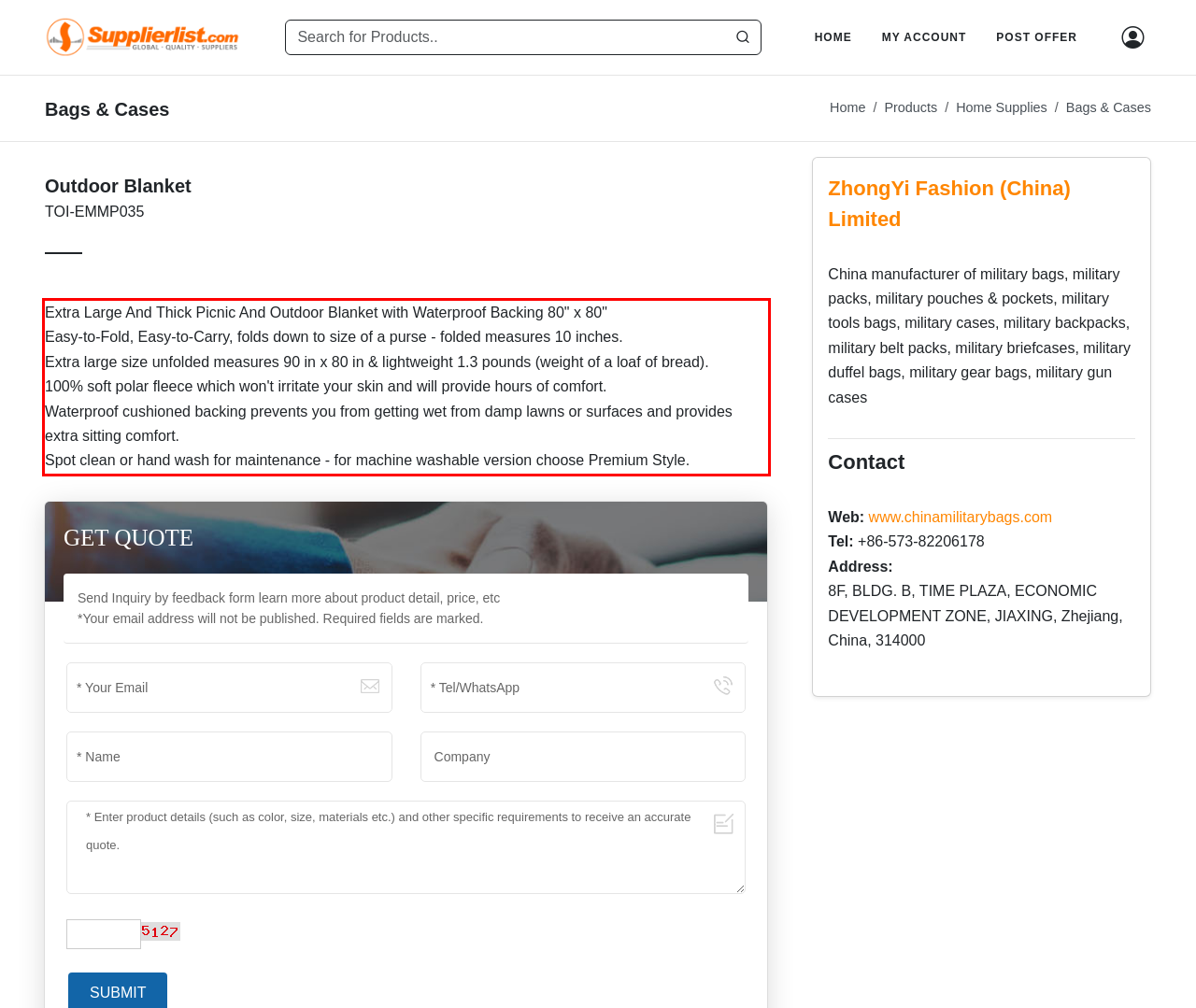Look at the webpage screenshot and recognize the text inside the red bounding box.

Extra Large And Thick Picnic And Outdoor Blanket with Waterproof Backing 80" x 80" Easy-to-Fold, Easy-to-Carry, folds down to size of a purse - folded measures 10 inches. Extra large size unfolded measures 90 in x 80 in & lightweight 1.3 pounds (weight of a loaf of bread). 100% soft polar fleece which won't irritate your skin and will provide hours of comfort. Waterproof cushioned backing prevents you from getting wet from damp lawns or surfaces and provides extra sitting comfort. Spot clean or hand wash for maintenance - for machine washable version choose Premium Style.